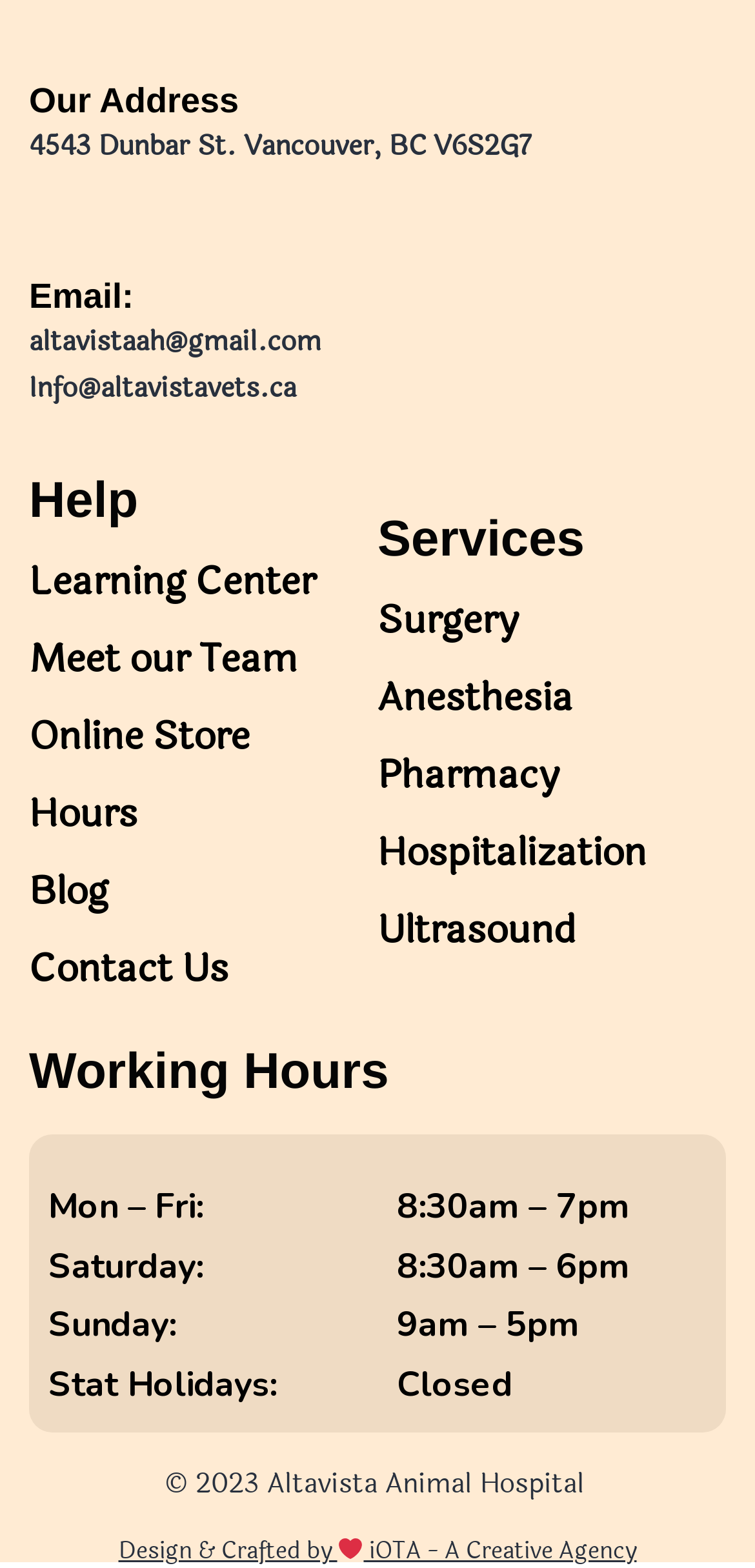Respond to the following query with just one word or a short phrase: 
What is the phone number of Altavista Animal Hospital?

Not found